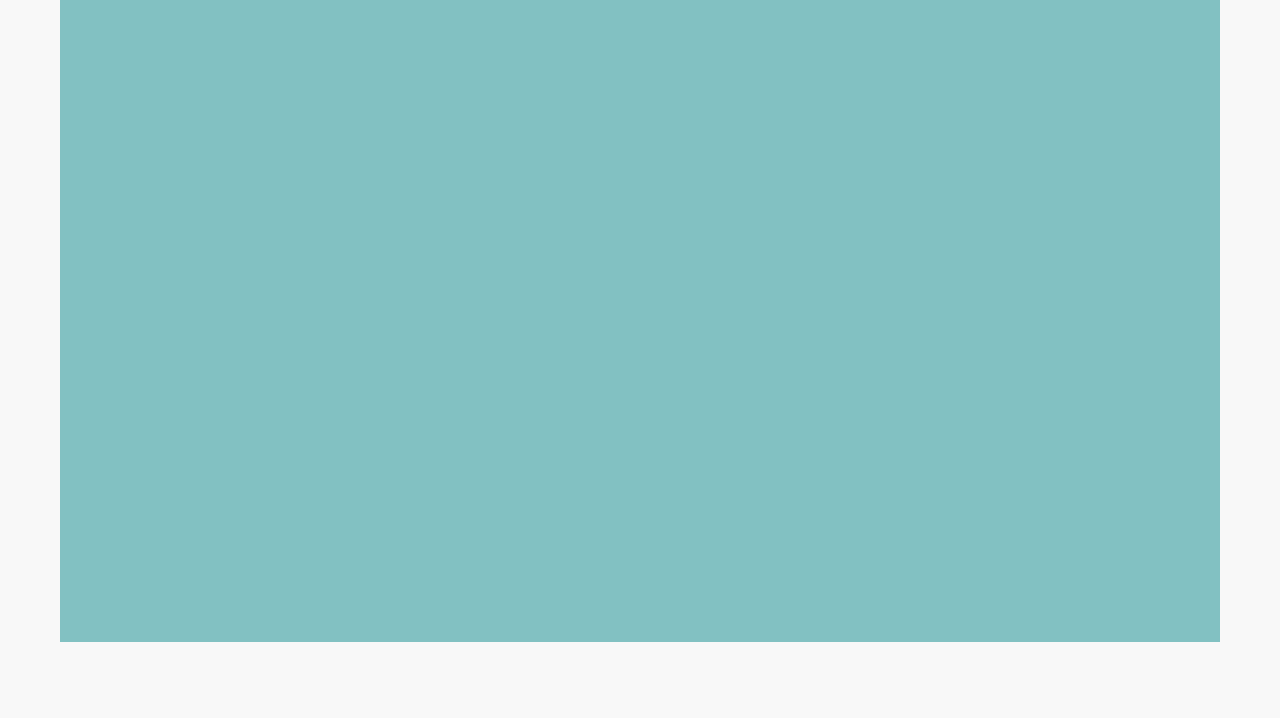Determine the bounding box coordinates of the clickable region to execute the instruction: "Read more about A Stunning Wedding Venue in St. Thomas". The coordinates should be four float numbers between 0 and 1, denoted as [left, top, right, bottom].

[0.014, 0.463, 0.262, 0.497]